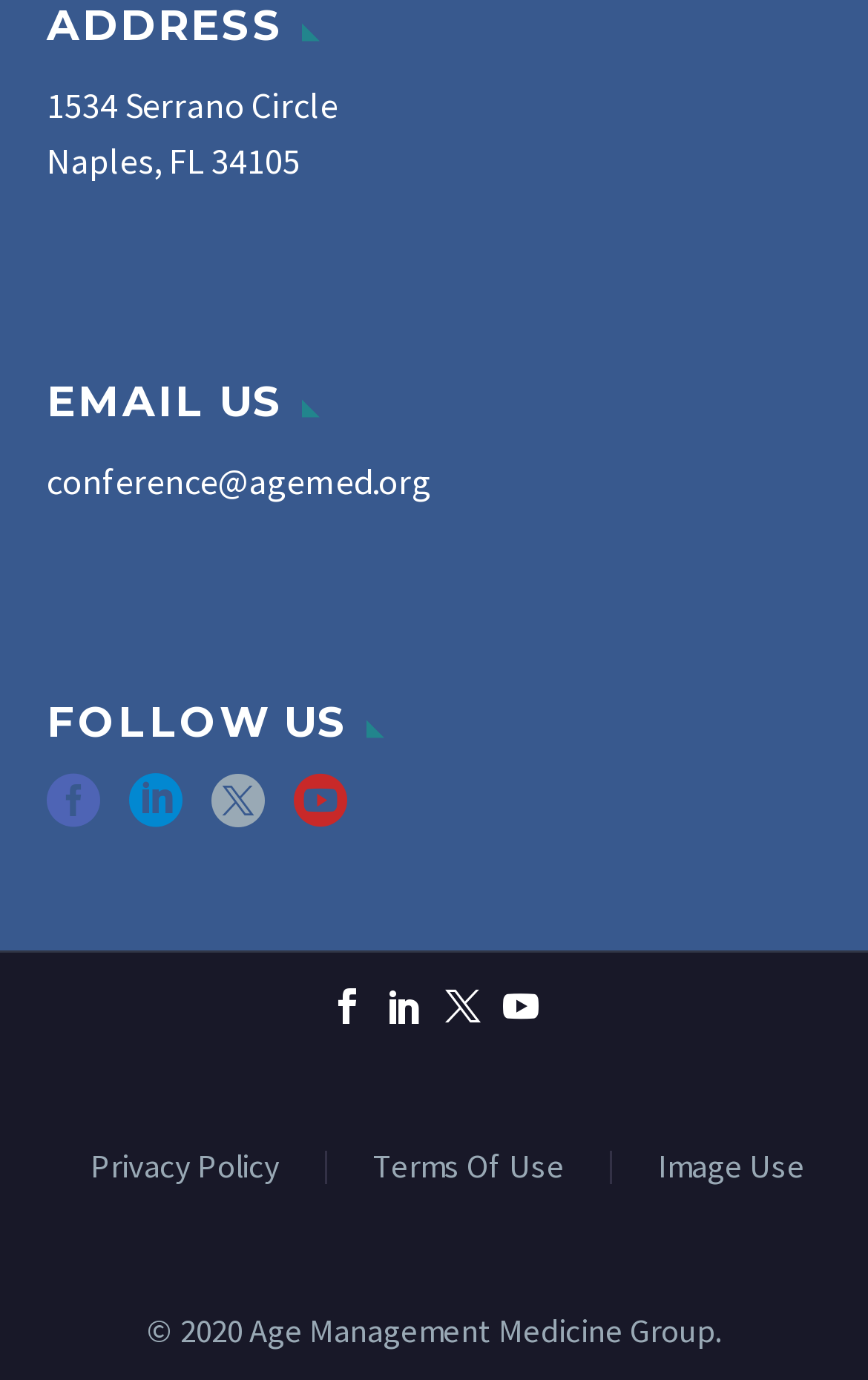How many links are available at the bottom of the webpage?
Answer the question with a detailed and thorough explanation.

The links are located at the bottom of the webpage, and they are 'Privacy Policy', 'Terms Of Use', and 'Image Use'. There are three links in total.